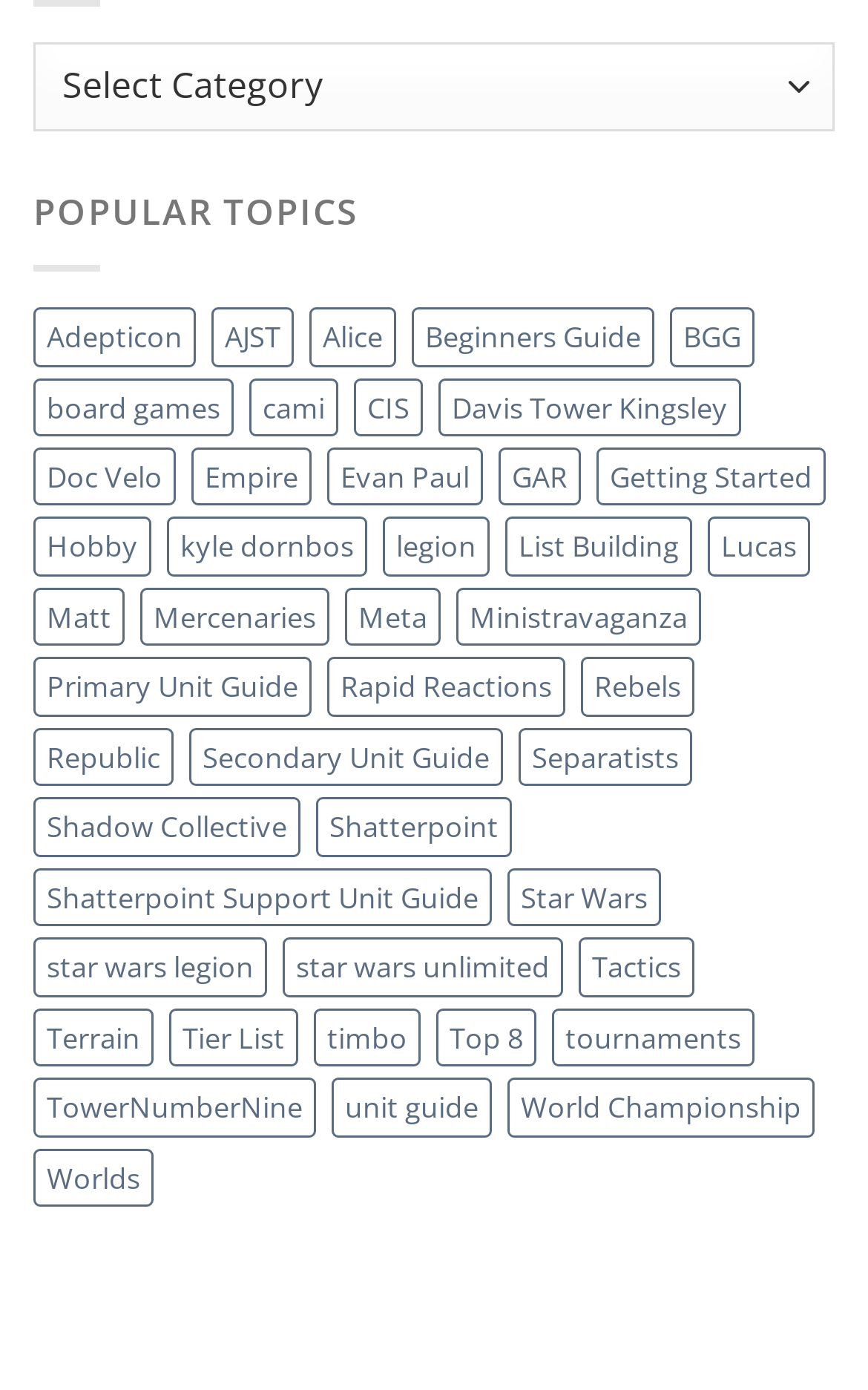Respond to the following question using a concise word or phrase: 
What is the position of the link 'Tactics'?

Bottom